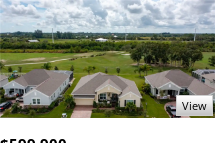What is the purpose of the 'View' button?
Examine the image closely and answer the question with as much detail as possible.

The purpose of the 'View' button can be understood by reading the caption, which states that the button accompanies the image, inviting viewers to explore more about this property and its features, implying that the button is meant to provide additional information about the property.